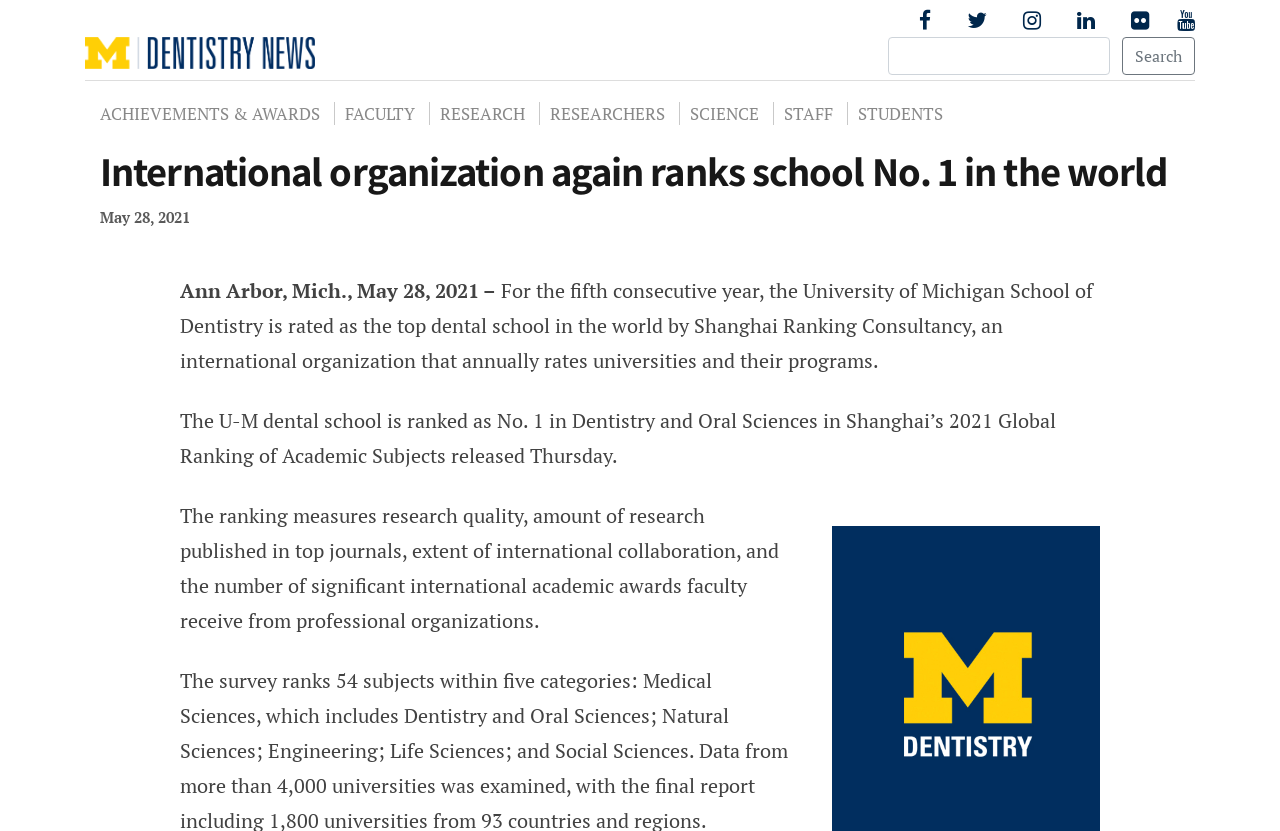Pinpoint the bounding box coordinates of the element that must be clicked to accomplish the following instruction: "Read U-M Dentistry News". The coordinates should be in the format of four float numbers between 0 and 1, i.e., [left, top, right, bottom].

[0.066, 0.045, 0.246, 0.276]